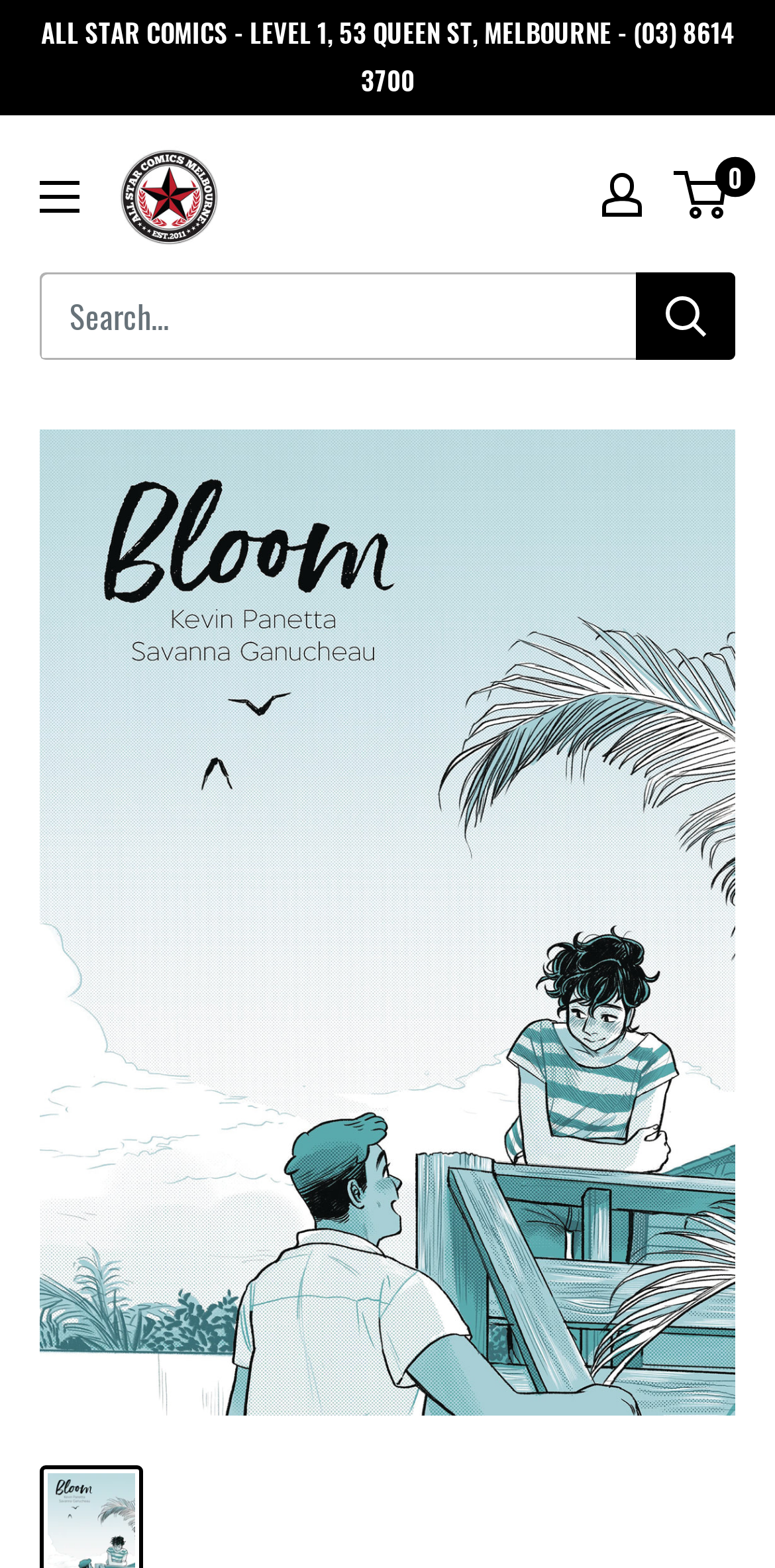What is the purpose of the button with the text 'Open menu'?
Based on the image, please offer an in-depth response to the question.

I found the purpose of the button by looking at the button element with the text 'Open menu' and its attribute 'controls: mobile-menu'.